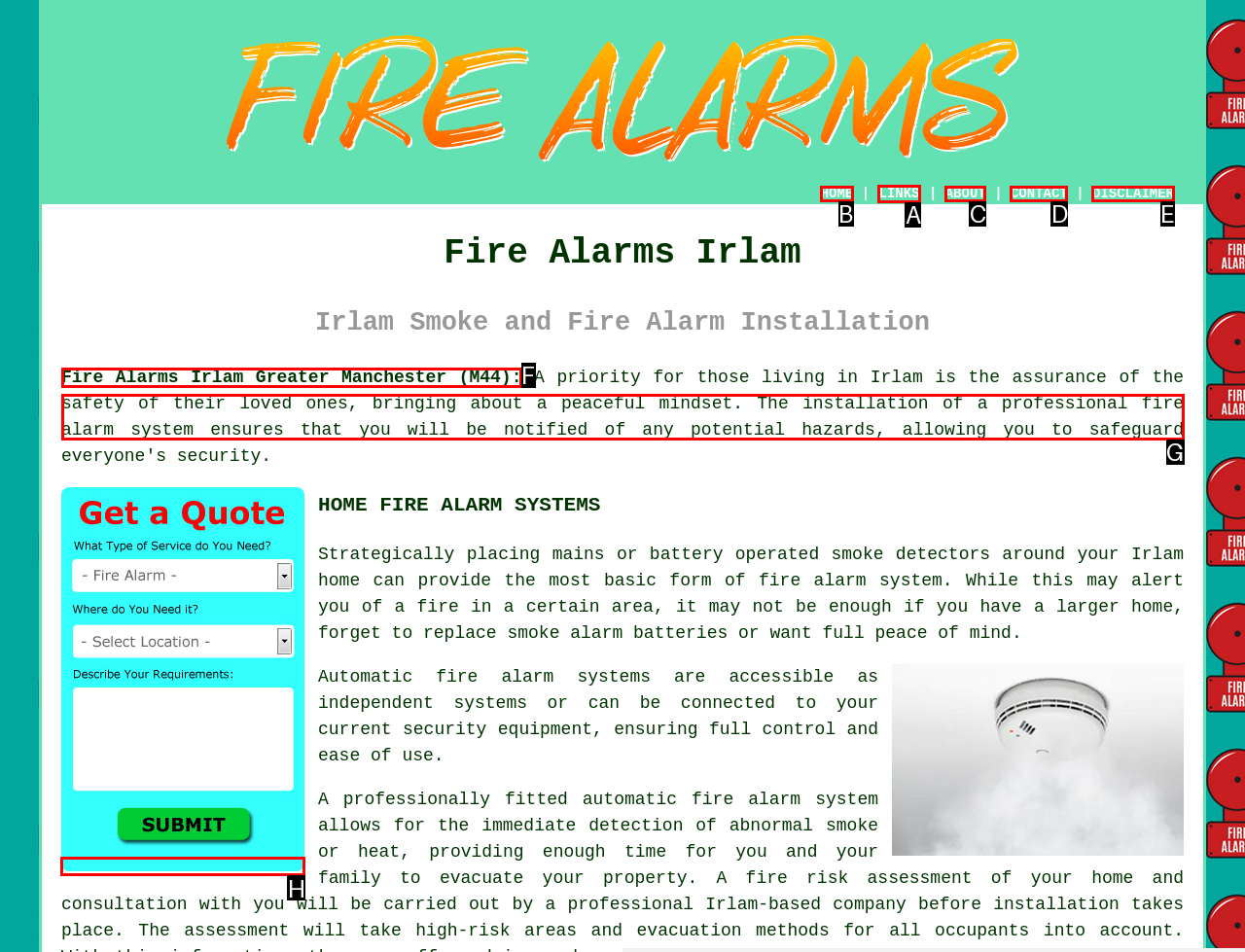Select the correct UI element to complete the task: Click Free Irlam Fire Alarm Quotes
Please provide the letter of the chosen option.

H